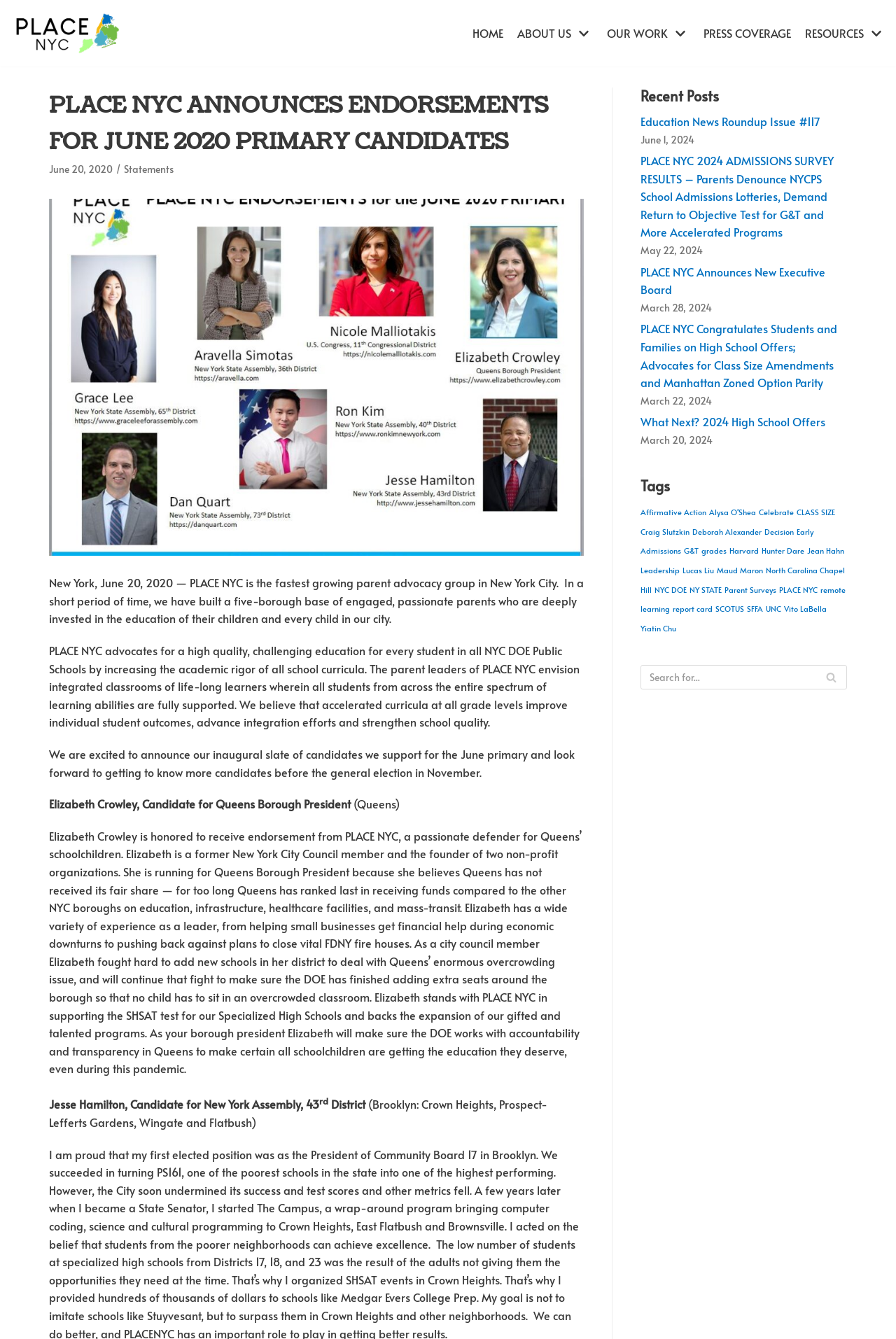Who is the candidate endorsed by PLACE NYC for Queens Borough President?
Please use the image to deliver a detailed and complete answer.

The webpage mentions that Elizabeth Crowley is a candidate endorsed by PLACE NYC for Queens Borough President, and provides a brief description of her background and qualifications.